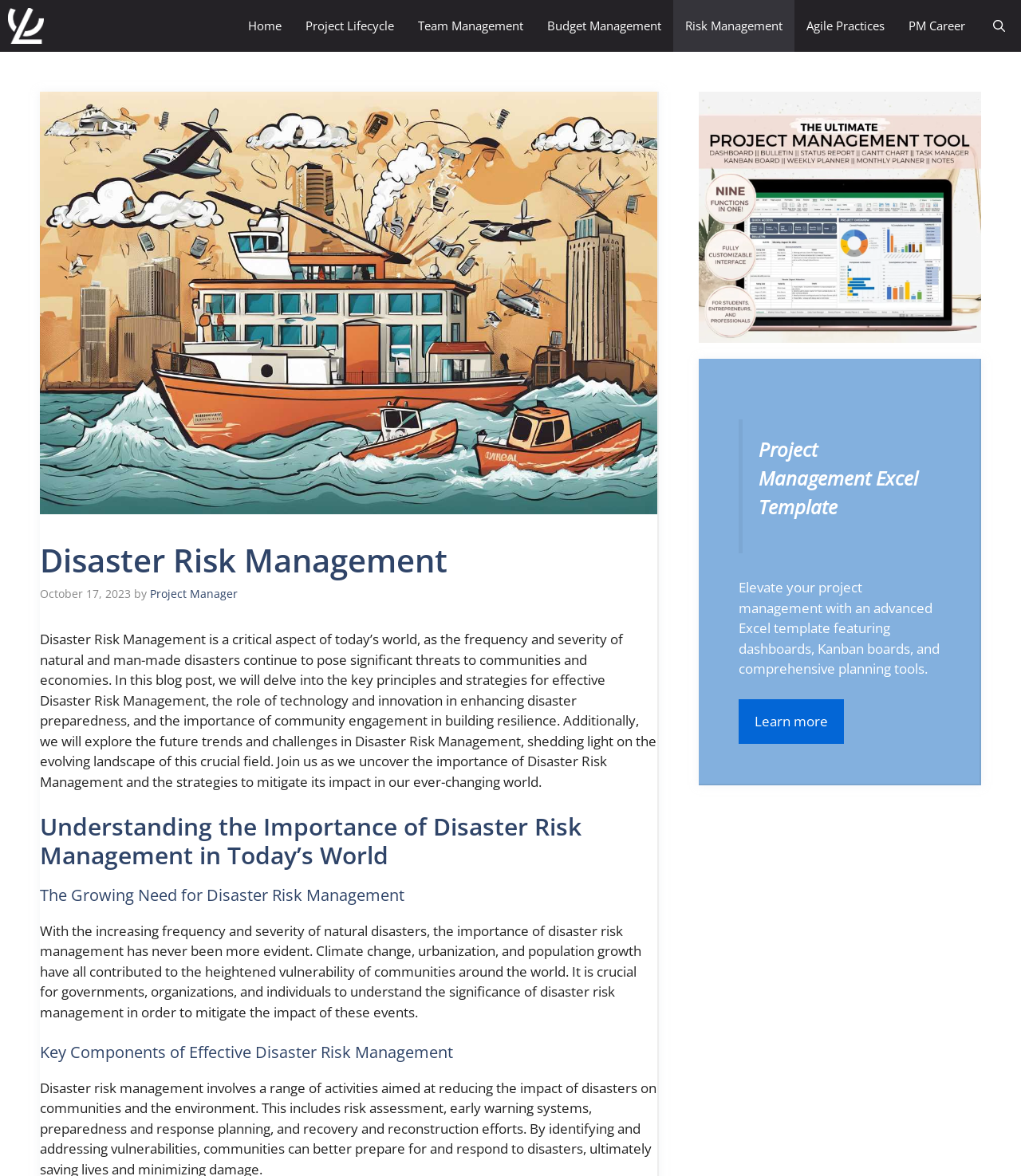Answer the question using only one word or a concise phrase: What is the date of the blog post?

October 17, 2023